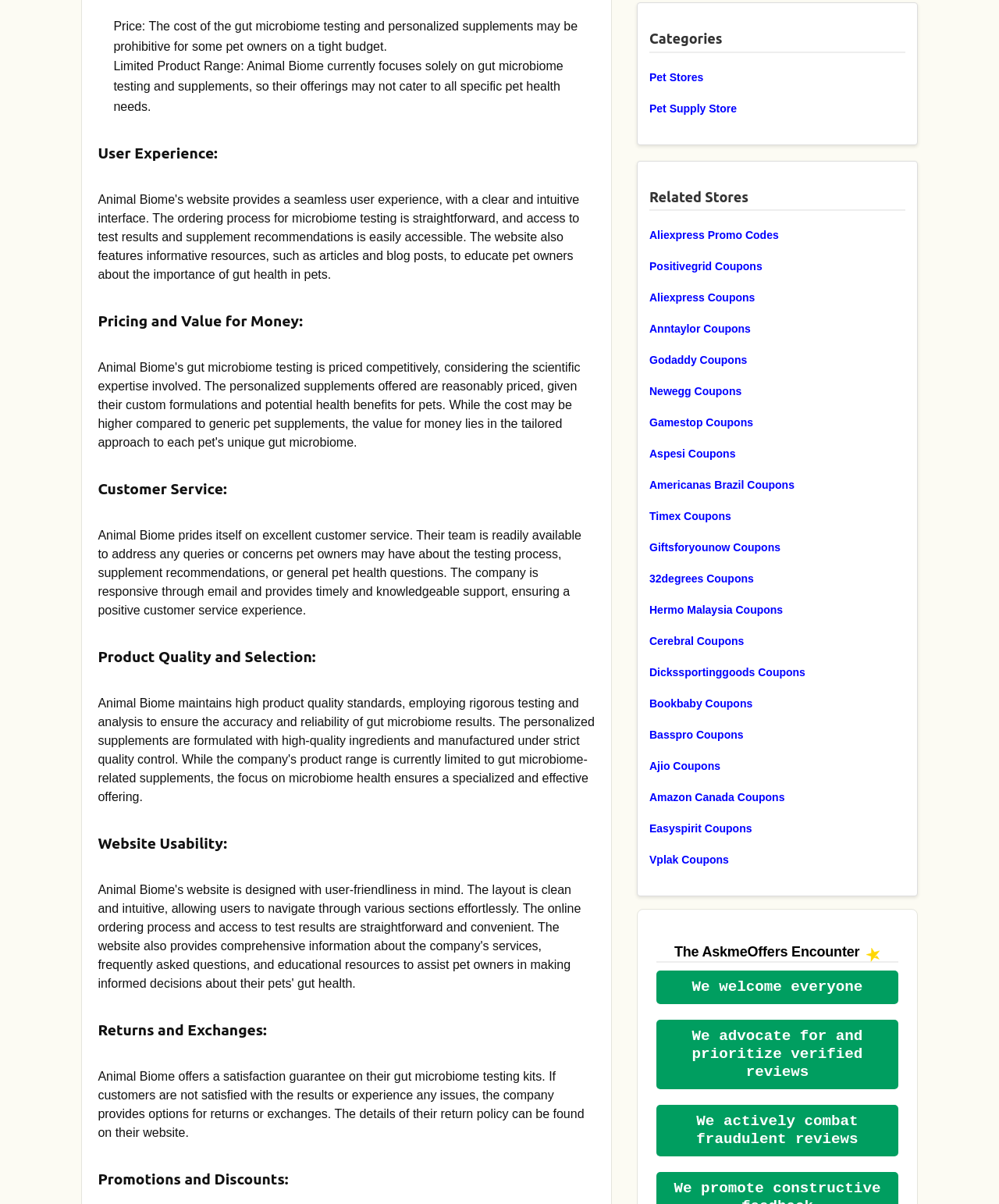Identify the coordinates of the bounding box for the element that must be clicked to accomplish the instruction: "Click the 'Customer Service' heading".

[0.098, 0.399, 0.596, 0.414]